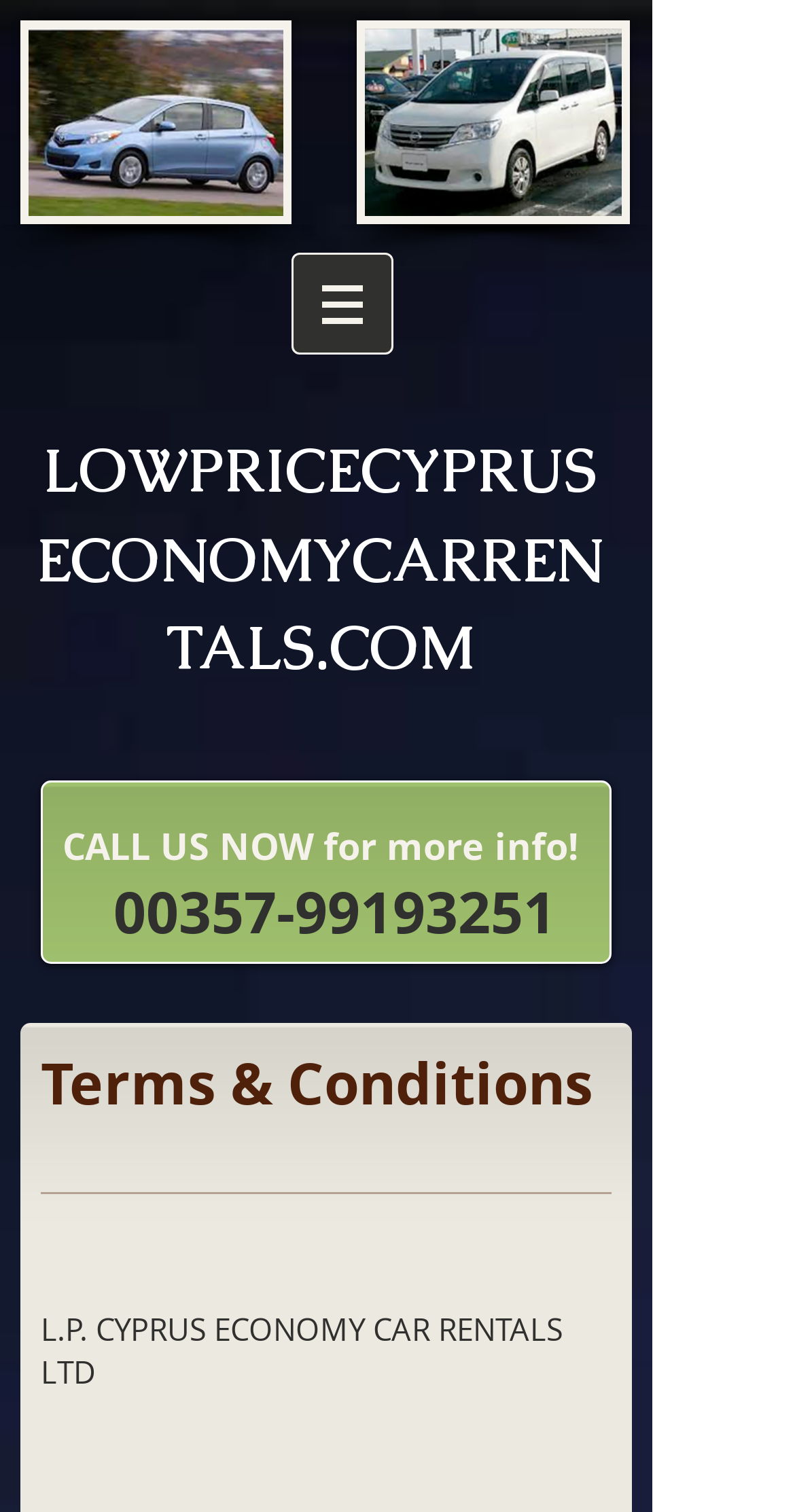What is the relationship between the company and 'Terms & Conditions'?
Refer to the image and provide a detailed answer to the question.

The webpage displays a heading 'Terms & Conditions' which is linked to the company name 'L.P. Cyprus Economy Car Rentals Ltd'. This suggests that the company has terms and conditions that govern its operations, and that users can access these terms and conditions by clicking on the link.